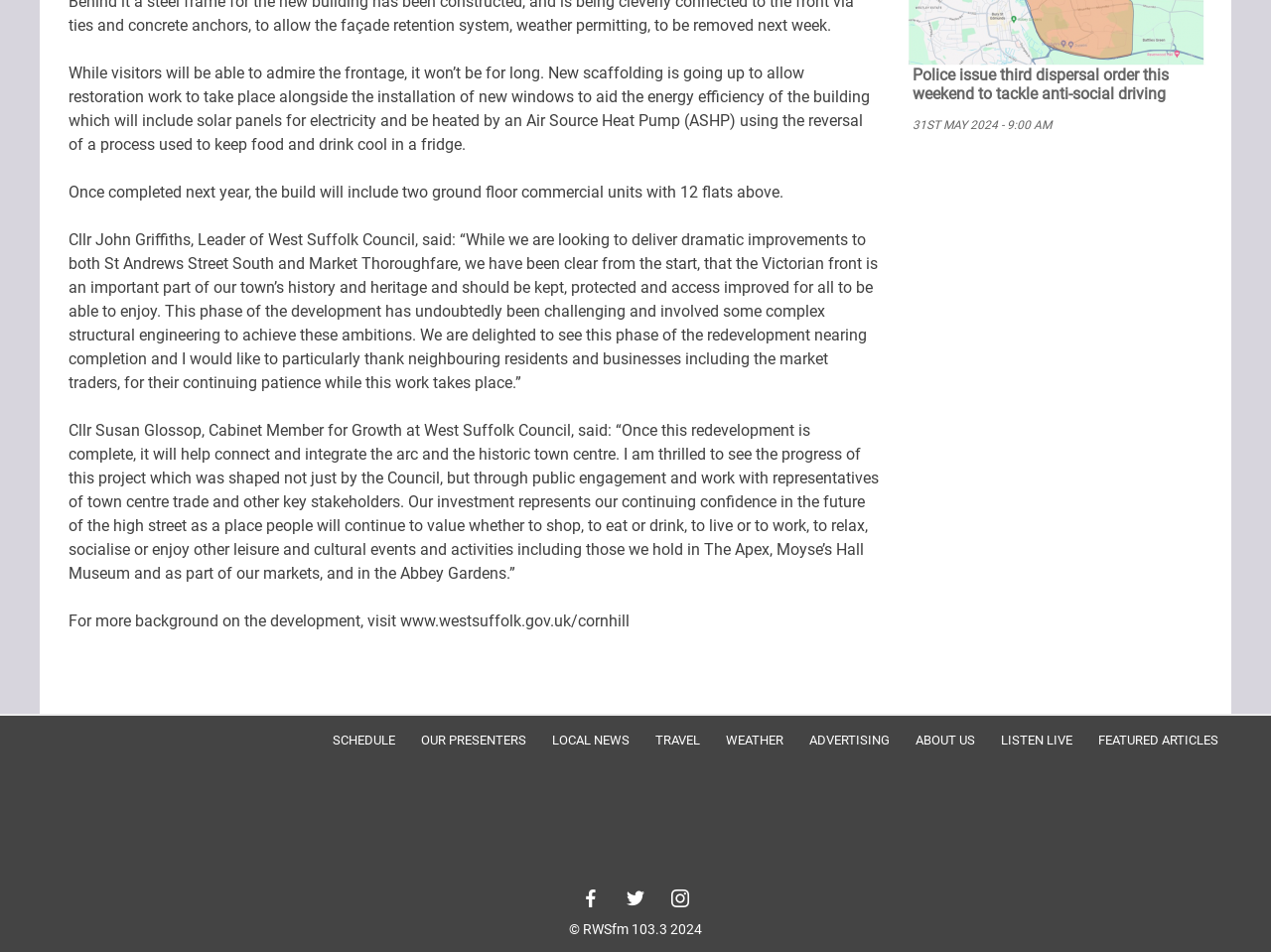Determine the bounding box coordinates of the region I should click to achieve the following instruction: "Check 'FEATURED ARTICLES'". Ensure the bounding box coordinates are four float numbers between 0 and 1, i.e., [left, top, right, bottom].

[0.854, 0.765, 0.969, 0.789]